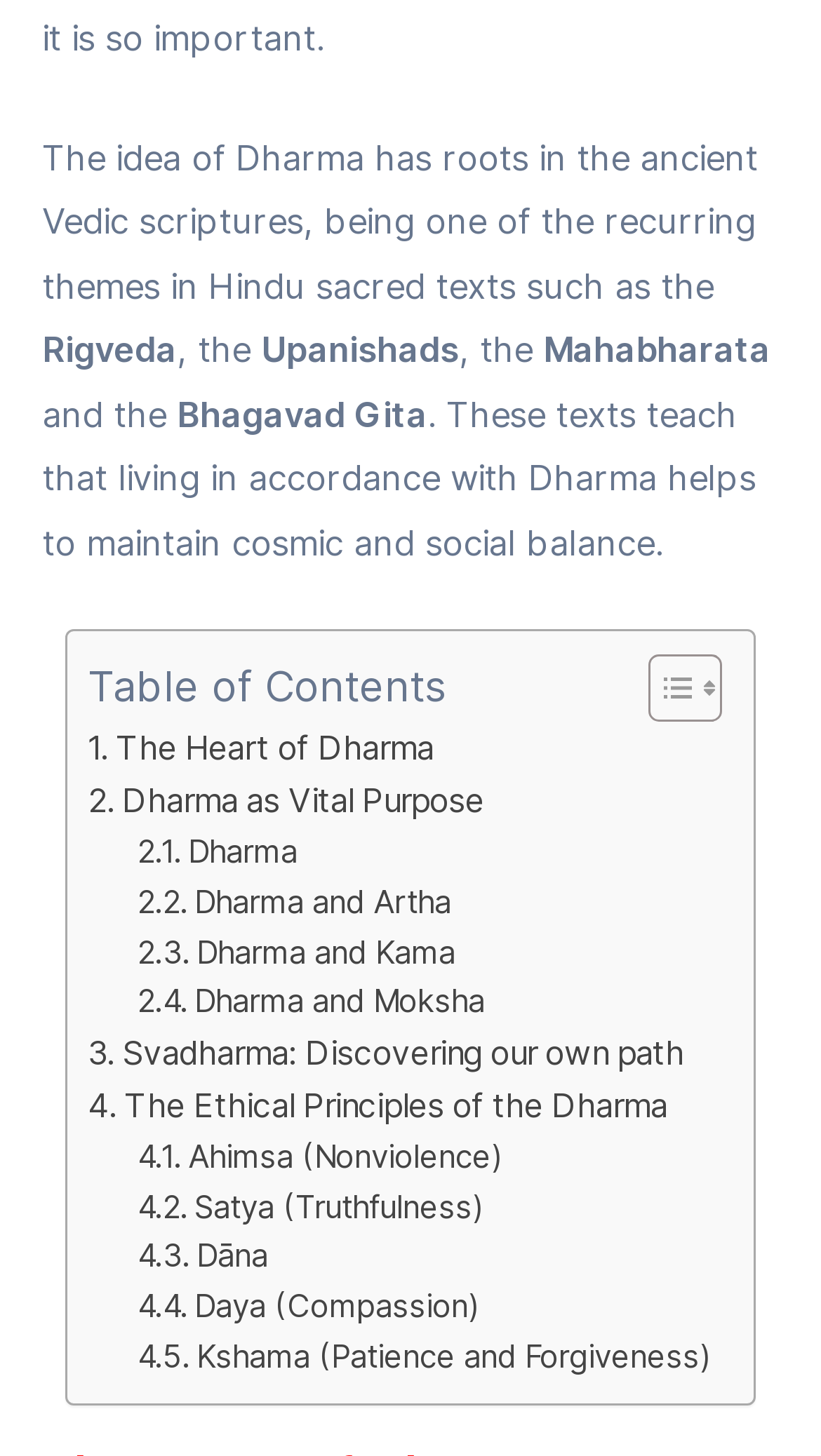Please answer the following question using a single word or phrase: What is the purpose of living in accordance with Dharma?

Maintain cosmic and social balance